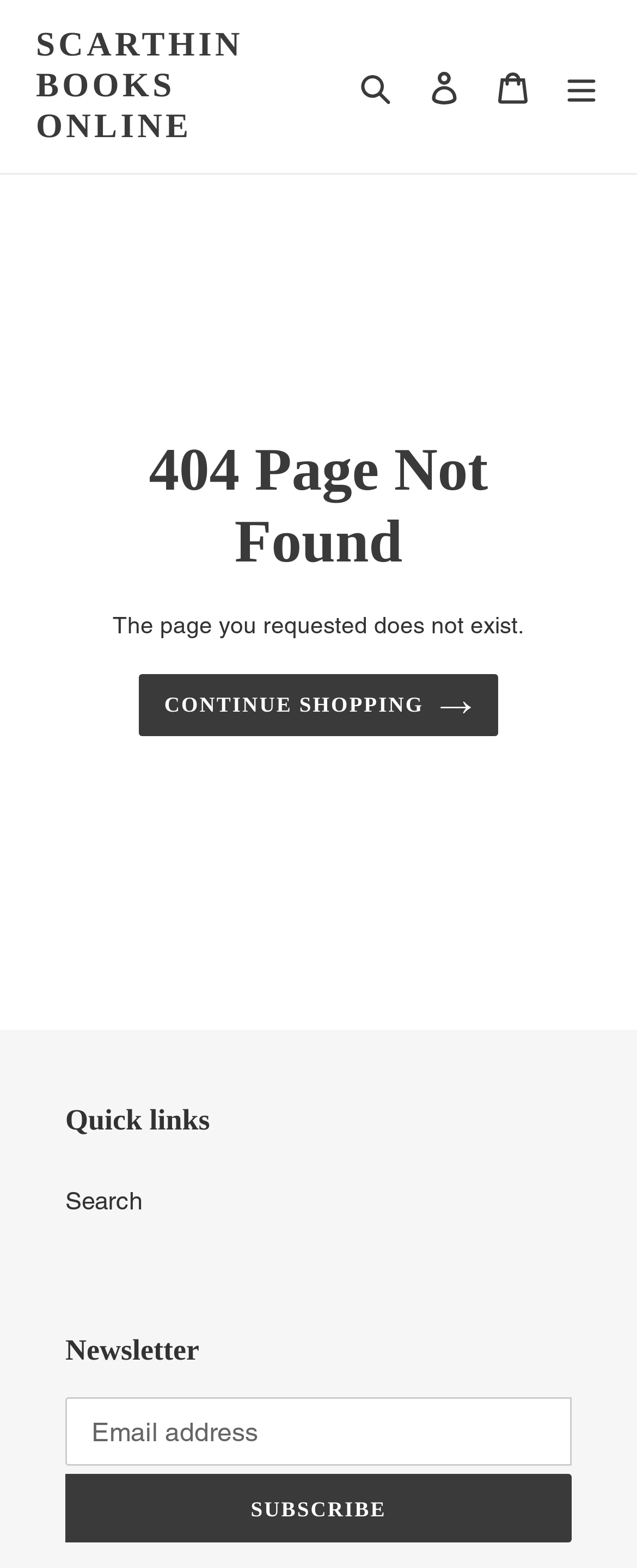Could you find the bounding box coordinates of the clickable area to complete this instruction: "Log in to the website"?

[0.644, 0.033, 0.751, 0.077]